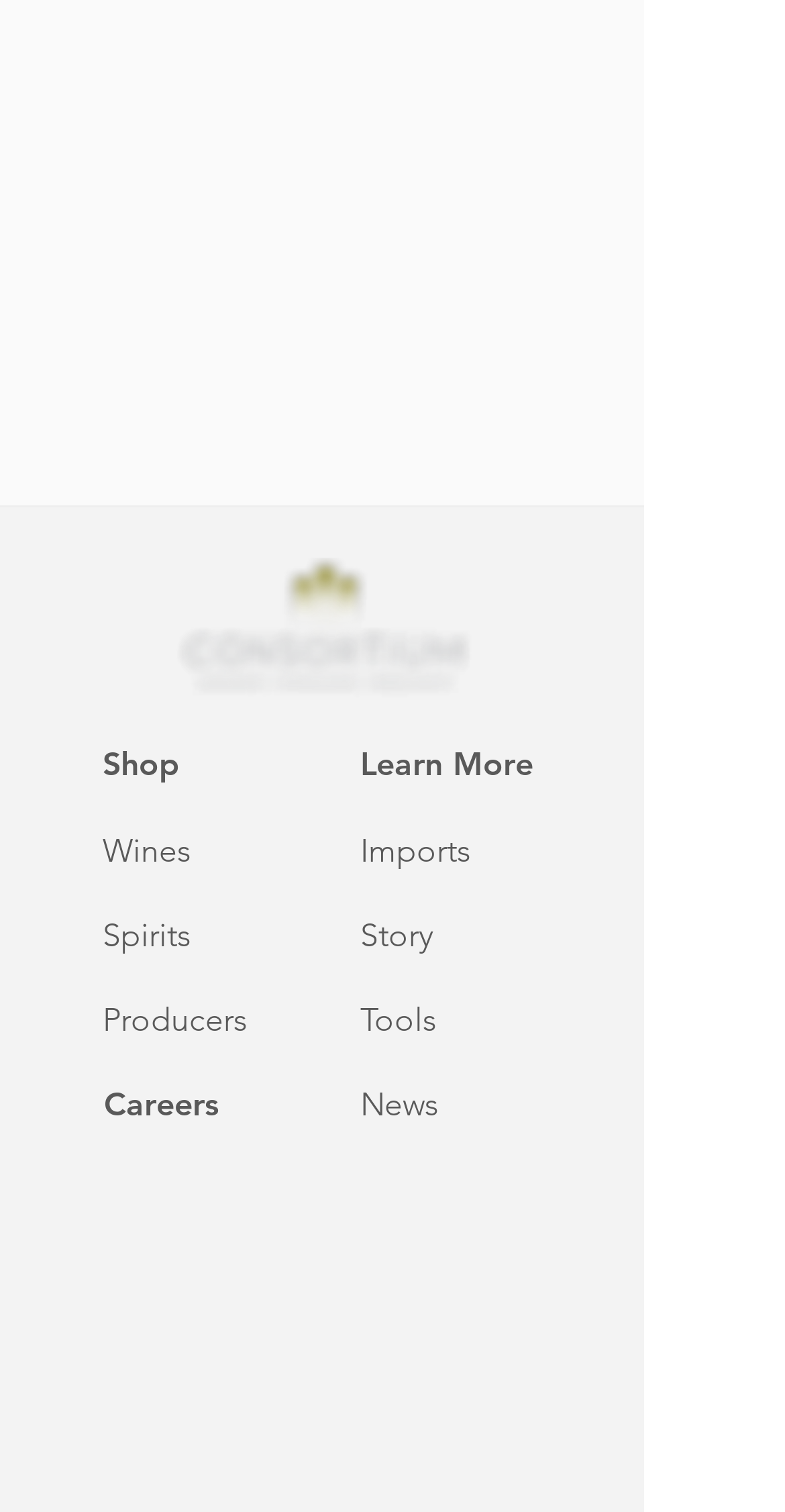Identify the bounding box coordinates for the element you need to click to achieve the following task: "Check LinkedIn social media". The coordinates must be four float values ranging from 0 to 1, formatted as [left, top, right, bottom].

[0.221, 0.816, 0.305, 0.86]